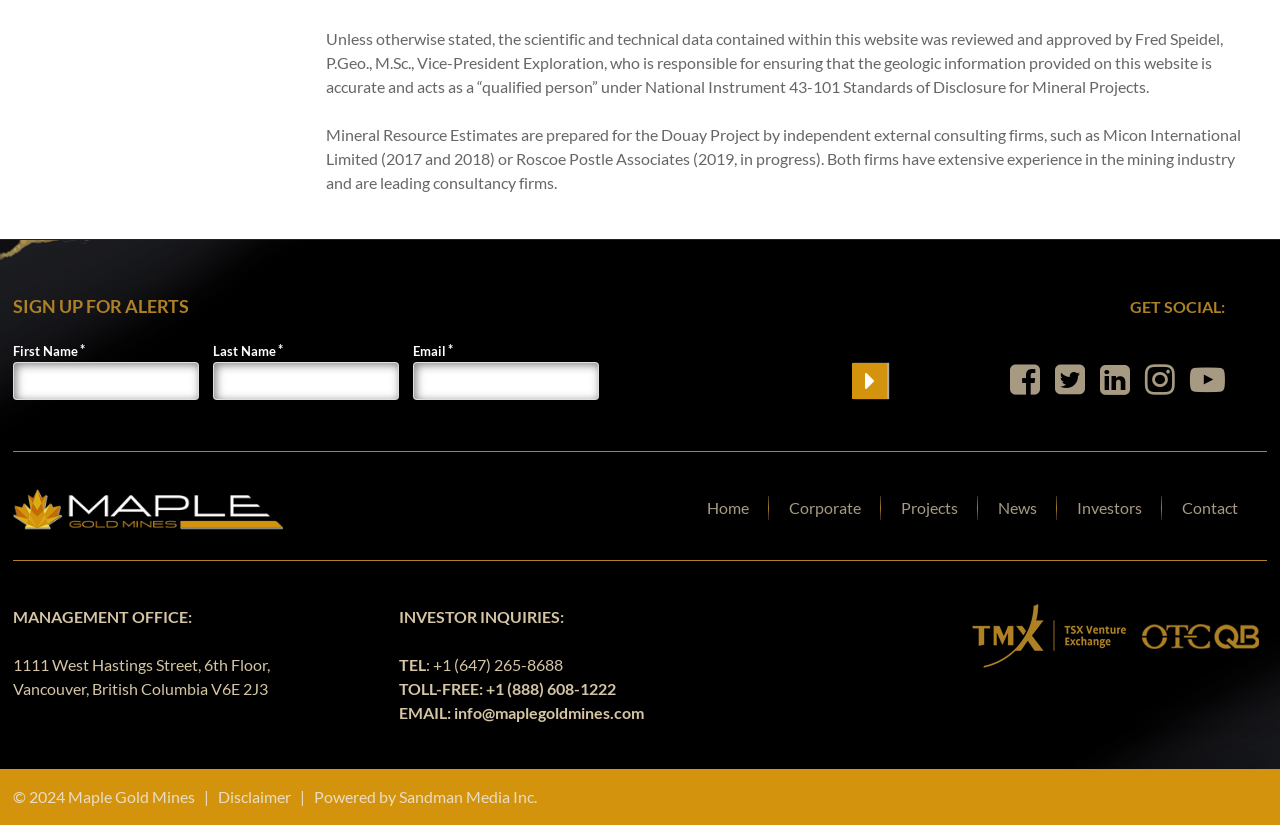Identify the bounding box of the UI component described as: "Corporate".

[0.617, 0.601, 0.673, 0.63]